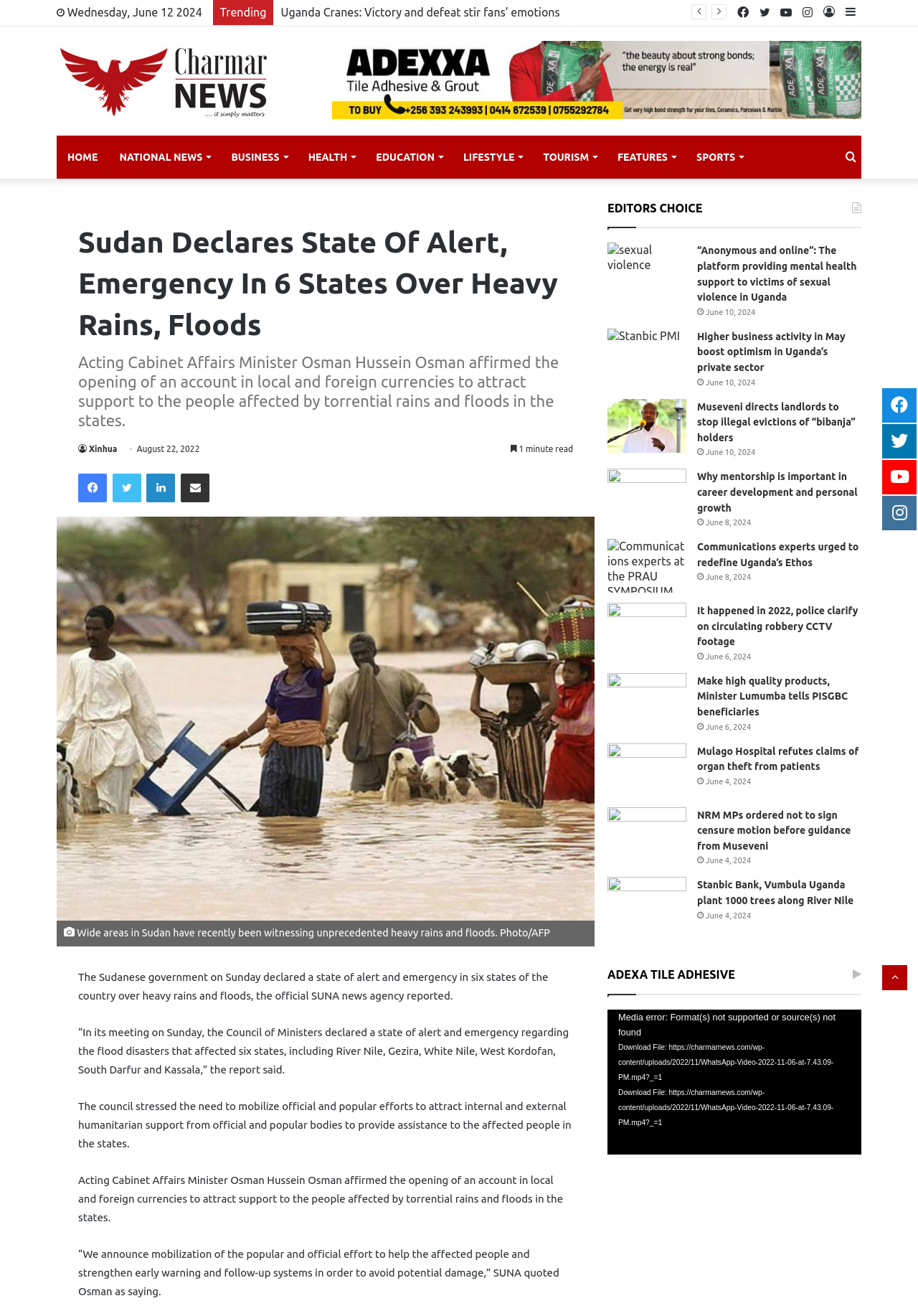Can you provide the bounding box coordinates for the element that should be clicked to implement the instruction: "Click on the 'HOME' link"?

[0.062, 0.103, 0.118, 0.136]